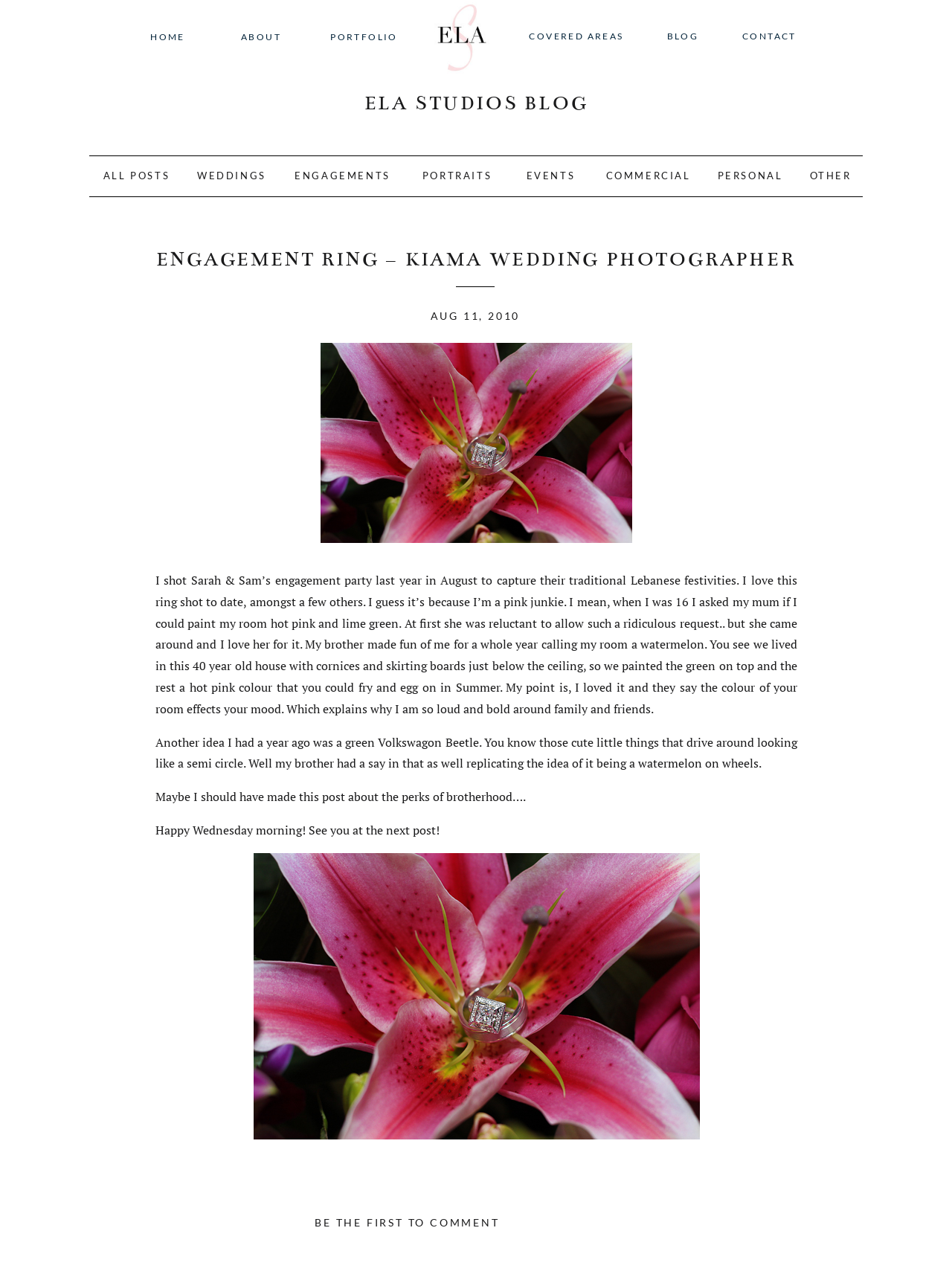Could you provide the bounding box coordinates for the portion of the screen to click to complete this instruction: "view all posts"?

[0.09, 0.13, 0.197, 0.147]